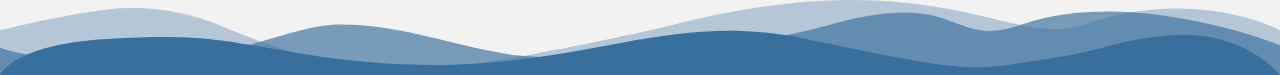What does the image symbolize?
Please give a well-detailed answer to the question.

The gentle curves and gradients in the image suggest movement, reminiscent of water flowing smoothly, which may symbolize the holistic approach of Chinese medicine in understanding the body and its relationship with nature.